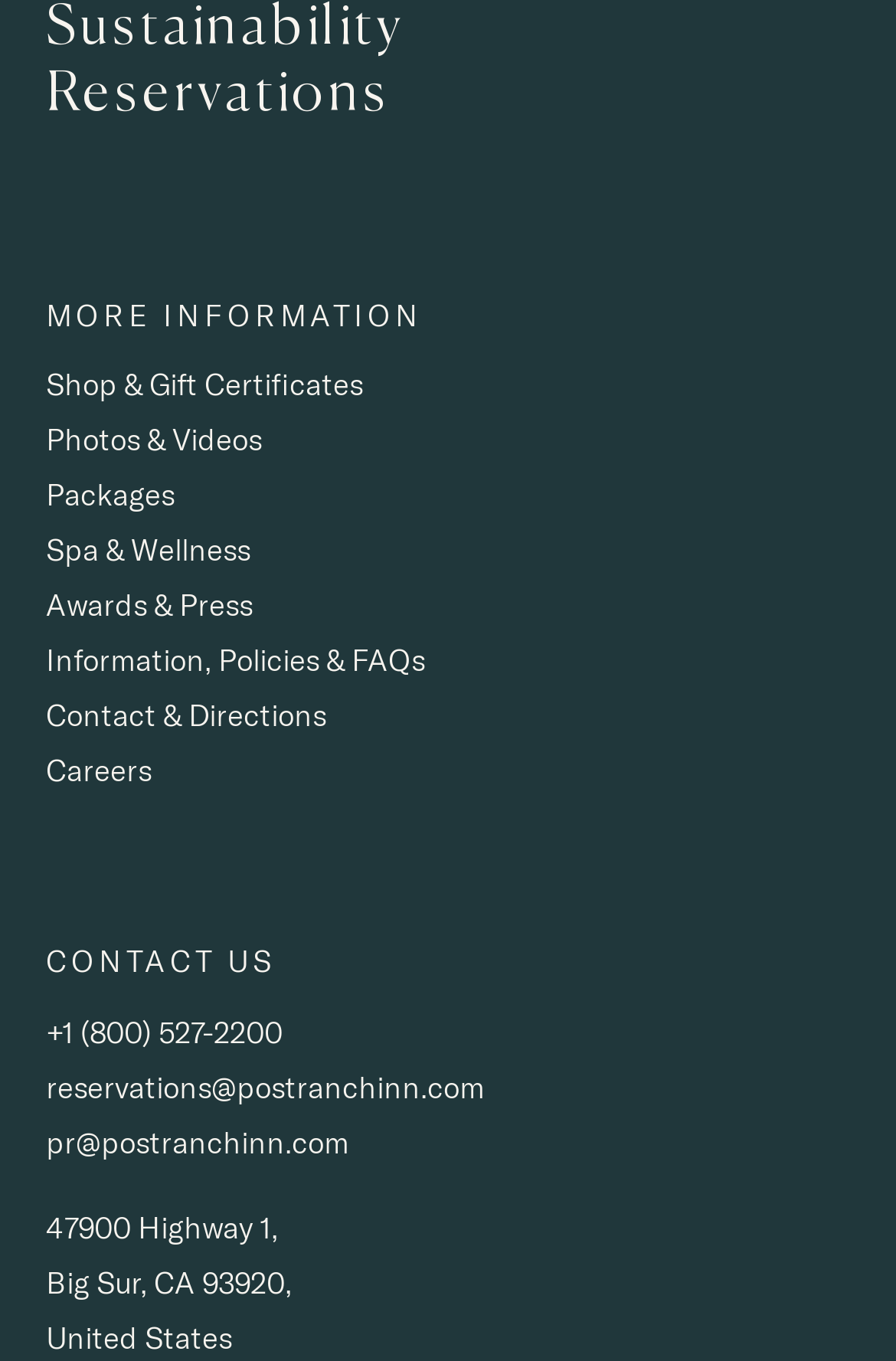Identify the bounding box of the UI element described as follows: "Awards & Press". Provide the coordinates as four float numbers in the range of 0 to 1 [left, top, right, bottom].

[0.051, 0.431, 0.282, 0.458]